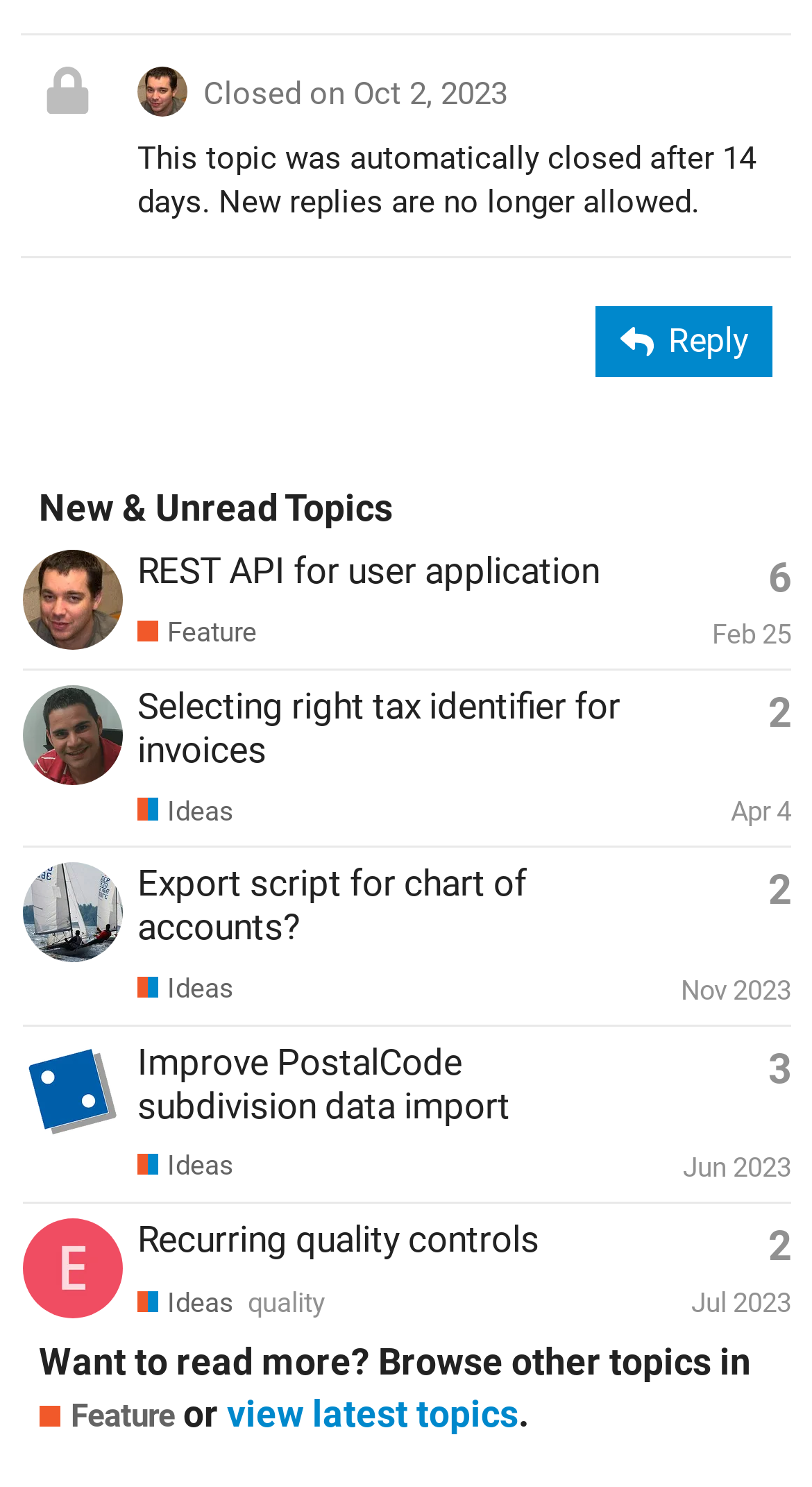Identify the bounding box coordinates for the UI element described as follows: "REST API for user application". Ensure the coordinates are four float numbers between 0 and 1, formatted as [left, top, right, bottom].

[0.169, 0.37, 0.738, 0.398]